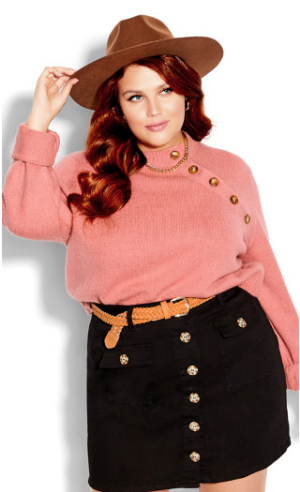Describe thoroughly the contents of the image.

This image showcases a stylish plus-size model confidently posing in a trendy outfit. She is wearing a soft ribbed sweater in a charming rose pink hue, which features distinctive asymmetrical button details along the shoulder, adding a playful touch to the ensemble. The sweater is complemented by a black skirt adorned with classic button details, perfectly embodying a chic and fashionable look.

To enhance her outfit, the model has accessorized with a wide-brimmed brown hat, lending a sophisticated flair, while a delicate necklace adds a subtle hint of elegance. Her hair, styled in loose waves, frames her face beautifully, accentuating her radiant smile. This combination exudes both comfort and style, making it an ideal choice for the upcoming winter season. The outfit suggests versatility, suitable for a variety of occasions from casual outings to more polished gatherings.